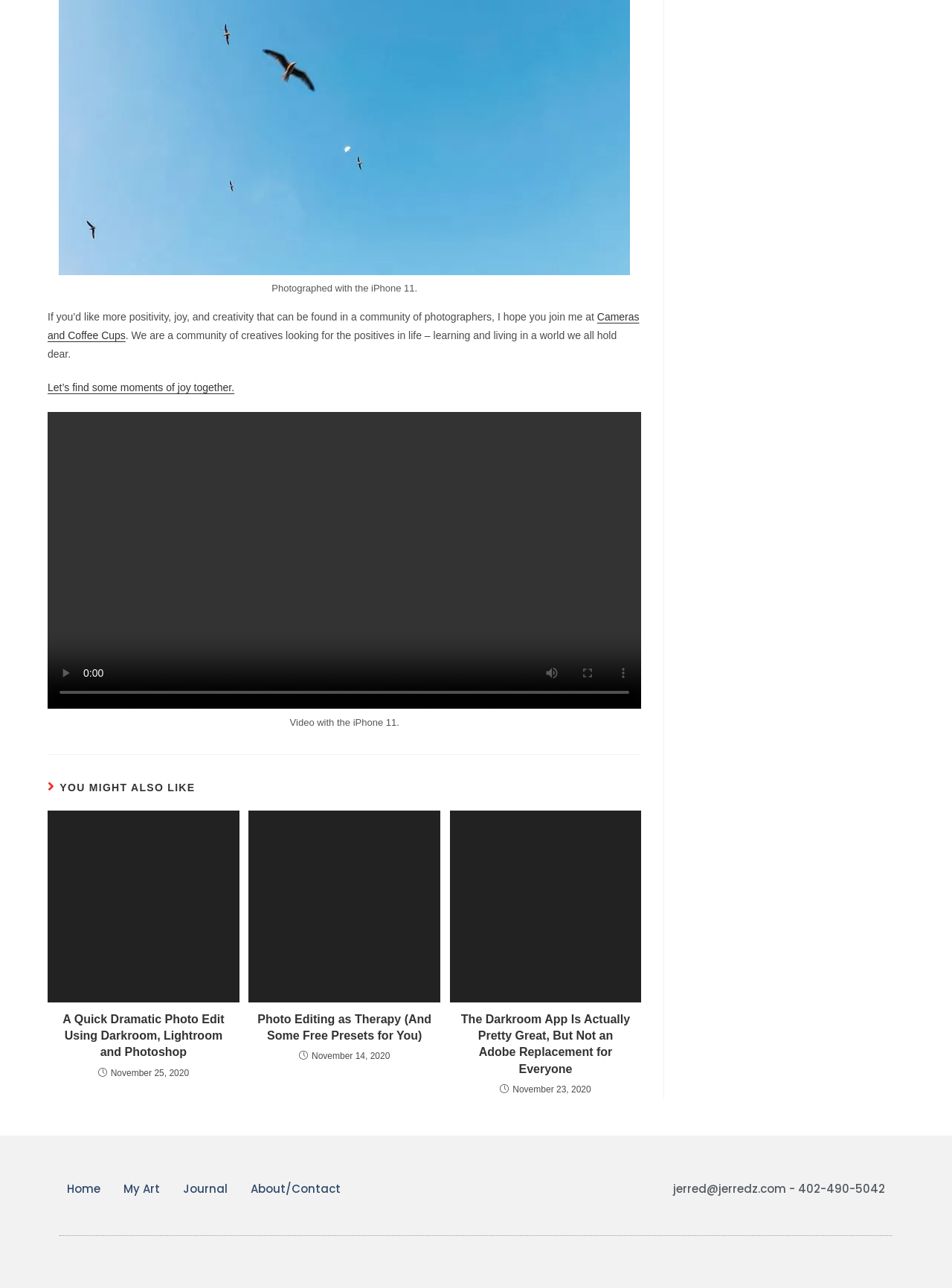Provide the bounding box coordinates of the UI element this sentence describes: "About/Contact".

[0.263, 0.911, 0.358, 0.936]